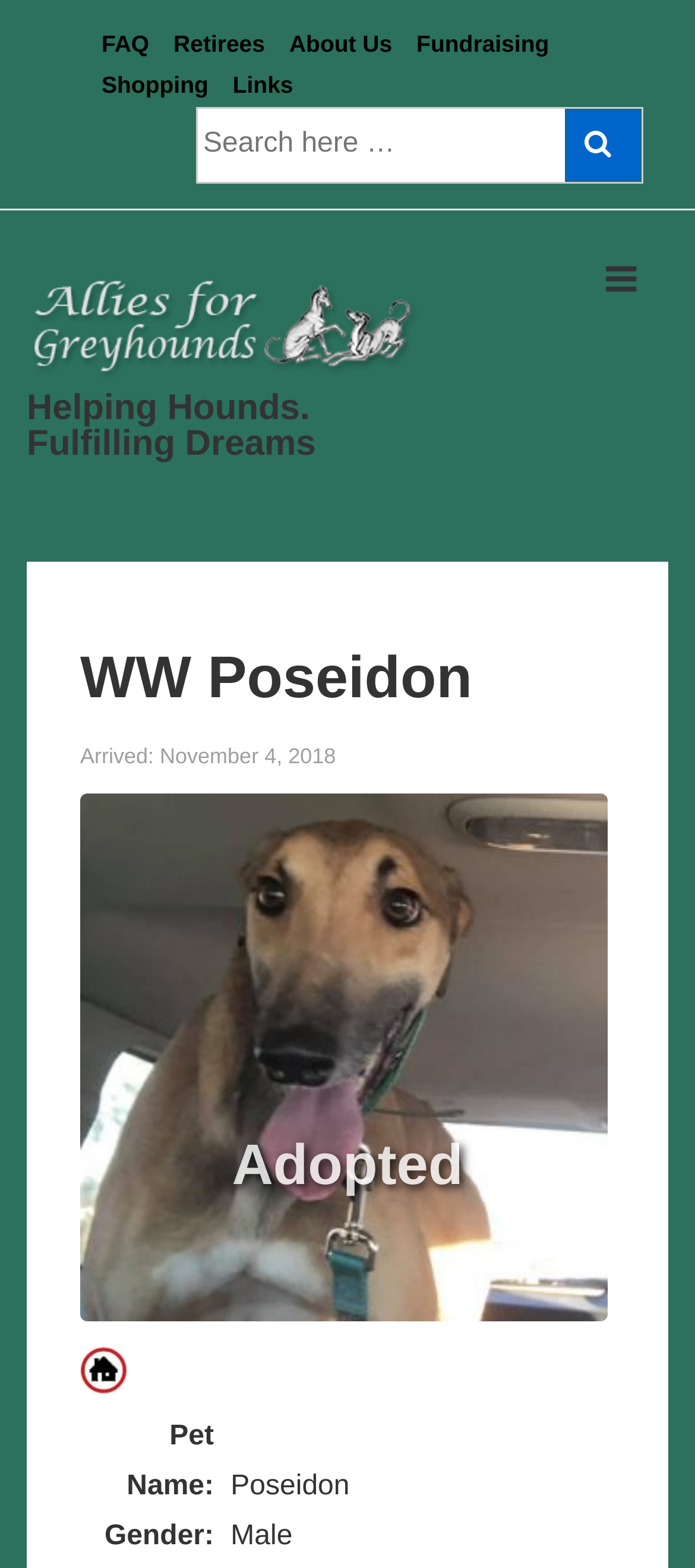Detail the webpage's structure and highlights in your description.

The webpage is about a dog named Poseidon, a retiree from AFG (Afghanistan) after 15 races. The page has a navigation menu at the top with links to "FAQ", "Retirees", "About Us", "Fundraising", and "Shopping". Below the navigation menu, there is a search bar with a search button. 

On the left side of the page, there is a logo of "Helping Hounds. Fulfilling Dreams" with a link to the main page. Below the logo, there is a main navigation button with a menu icon. 

The main content of the page is about Poseidon, with a heading "WW Poseidon" at the top. Below the heading, there is information about Poseidon's arrival date, which is November 4, 2018. There is also a link to "Adopted" and an image indicating that Poseidon is in a foster home. 

Further down, there is information about Poseidon's pet name, which is Poseidon, and his gender, which is male.